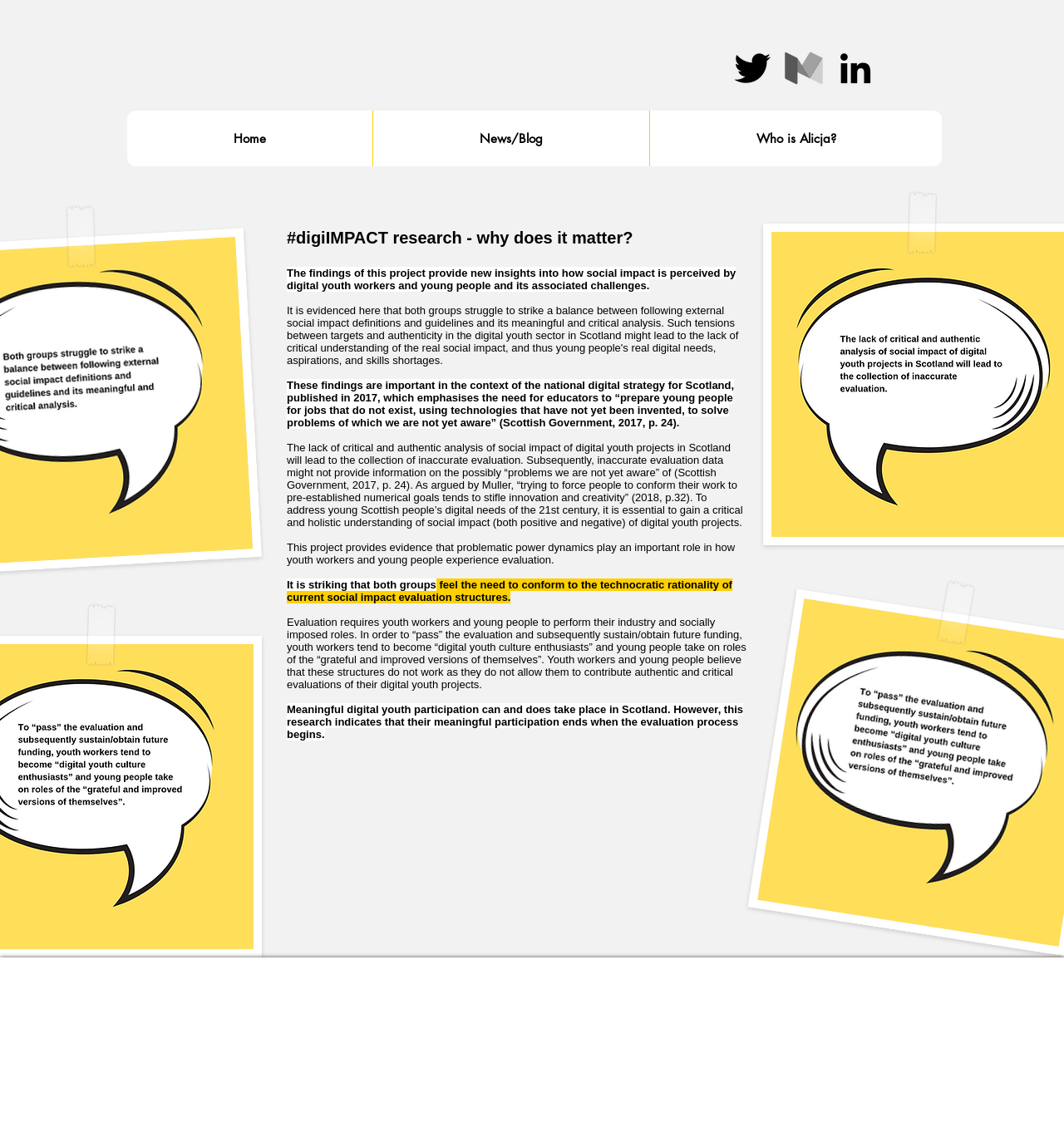Provide an in-depth caption for the contents of the webpage.

The webpage is about the importance of a research project, specifically the #digiIMPACT research, which focuses on the social impact of digital youth projects in Scotland. 

At the top of the page, there is a social bar with three links. Below the social bar, there is a navigation menu with three links: Home, News/Blog, and Who is Alicja?. 

The main content of the page is divided into several paragraphs. The first paragraph introduces the research project and its significance. The following paragraphs discuss the findings of the project, including the challenges of evaluating social impact and the need for a critical and holistic understanding of digital youth projects. 

The text is dense and academic, with references to specific publications and quotes from authors. The paragraphs are arranged in a vertical column, with no images or other multimedia elements. The overall tone is formal and informative, suggesting an academic or research-oriented webpage.